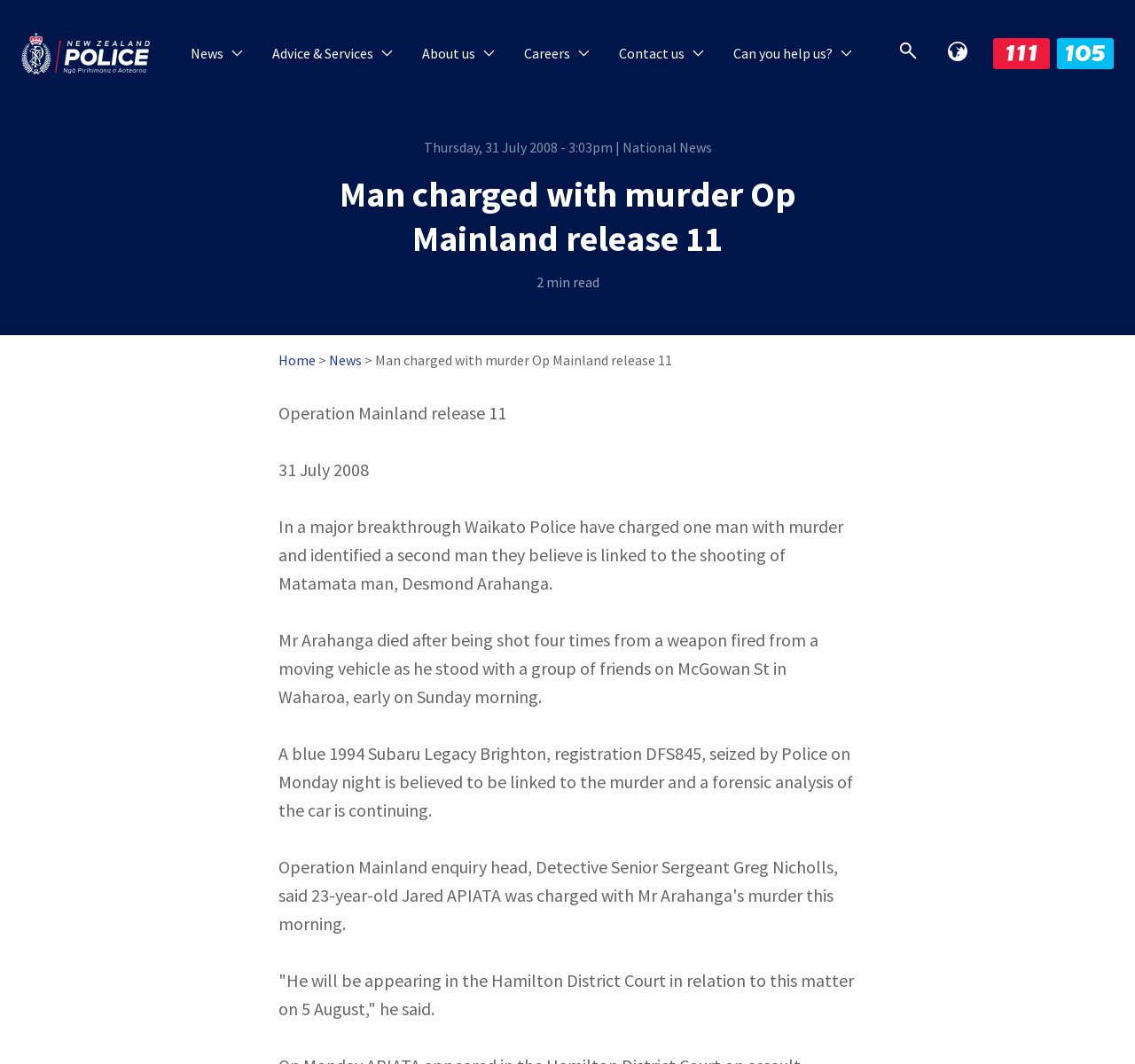Find the bounding box coordinates of the clickable element required to execute the following instruction: "Click on the 'Contact us' link". Provide the coordinates as four float numbers between 0 and 1, i.e., [left, top, right, bottom].

[0.533, 0.027, 0.634, 0.073]